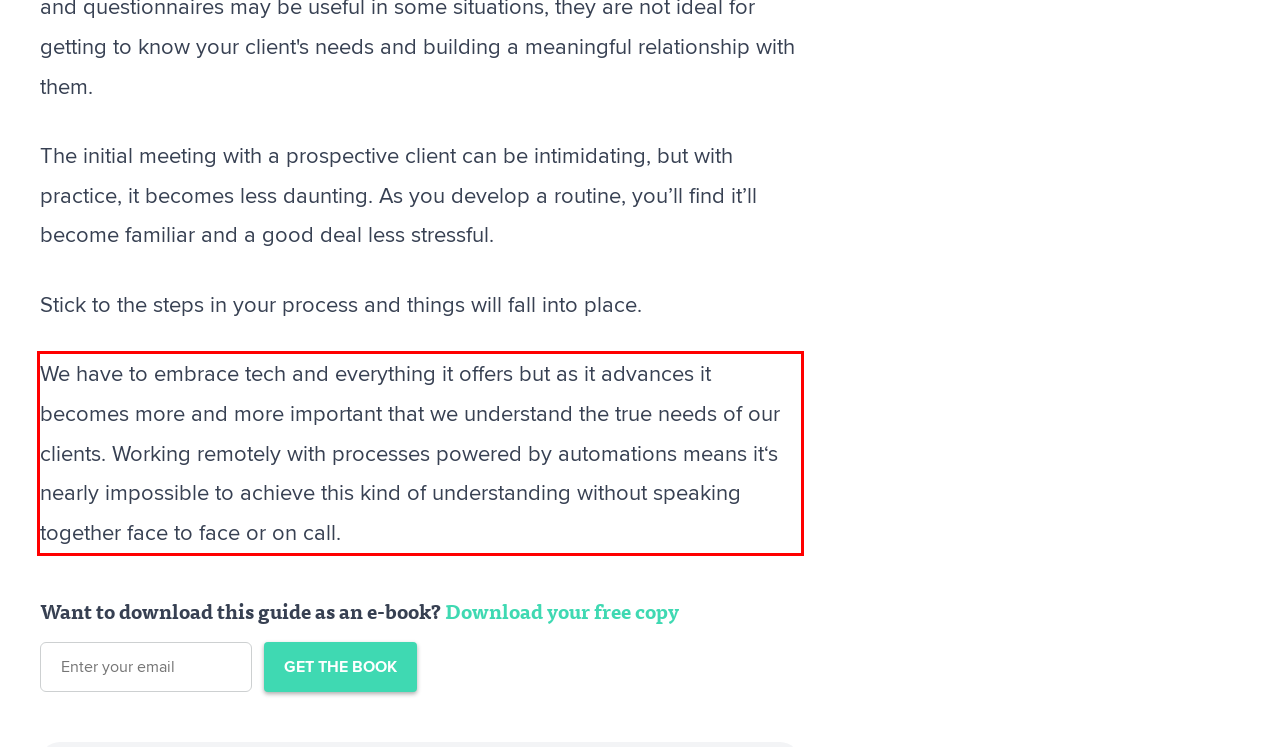From the given screenshot of a webpage, identify the red bounding box and extract the text content within it.

We have to embrace tech and everything it offers but as it advances it becomes more and more important that we understand the true needs of our clients. Working remotely with processes powered by automations means it‘s nearly impossible to achieve this kind of understanding without speaking together face to face or on call.